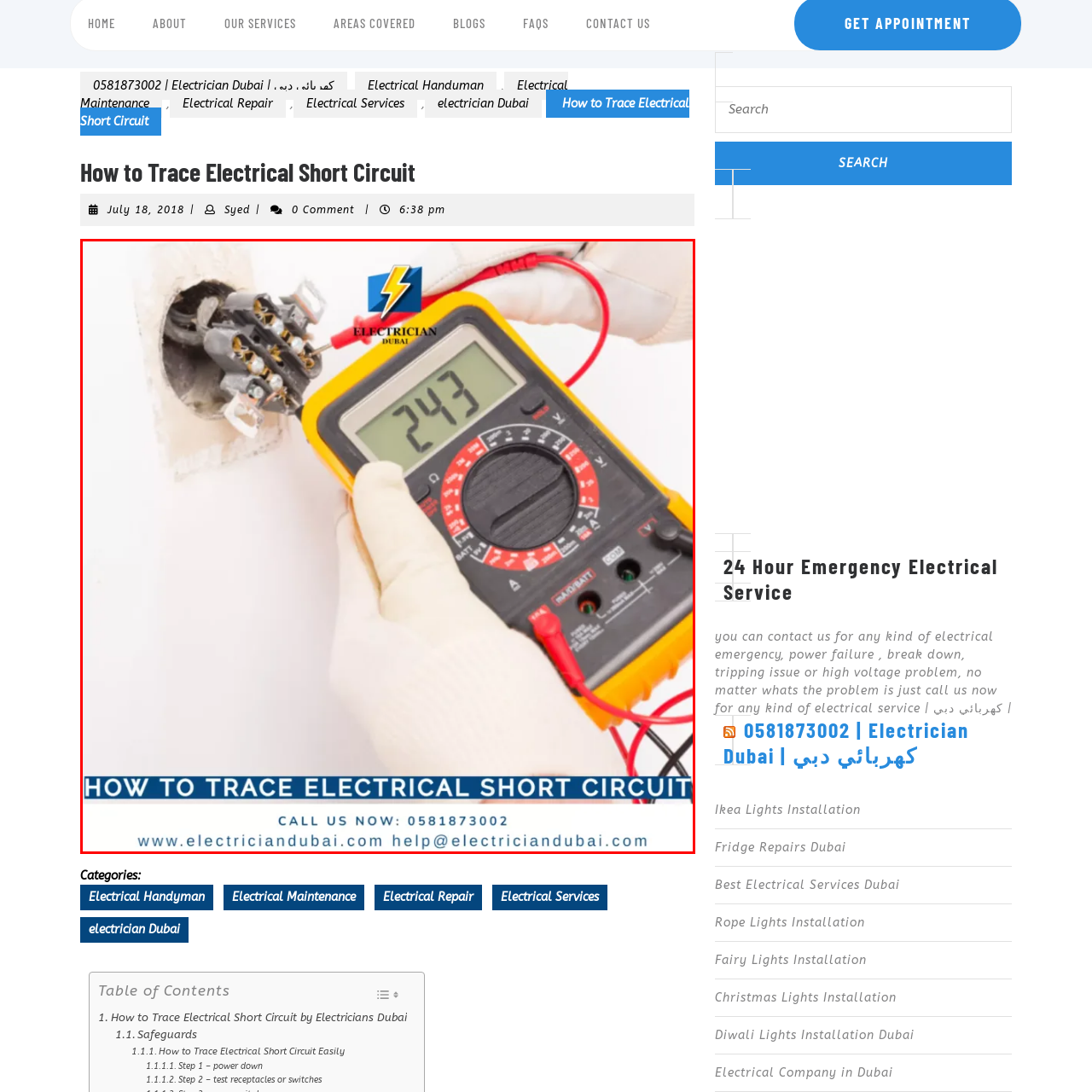Thoroughly describe the scene captured inside the red-bordered image.

The image illustrates a hands-on approach to tracing electrical short circuits, showcasing a person wearing gloves while using a digital multimeter. The multimeter displays a reading of 243, indicating voltage measurement, as the user tests a wiring outlet embedded in a wall. This practical setup highlights the process of diagnosing electrical issues, emphasizing safety and precision. Above the image, the logo for "Electrician Dubai" is displayed prominently, reinforcing the professional context of the service. The overall theme of the image aligns with the article titled "How to Trace Electrical Short Circuit," which suggests methods and expertise for addressing electrical problems. Contact details for immediate assistance are also featured at the bottom.